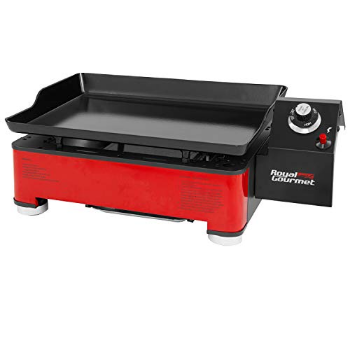Offer a detailed narrative of what is shown in the image.

This image showcases the Royal Gourmet 23 Inch Outdoor Portable Flat Top Grill, a compact and versatile cooking appliance designed for outdoor enthusiasts. Featuring a sleek red finish, this tabletop propane grill is equipped with a large, glossy porcelain-enameled cooking surface, offering 232 square inches of cooking space ideal for preparing multiple patties or other foods simultaneously. 

The grill boasts a powerful 12,000 BTU burner that ensures fast and even heating, complemented by a simple push-button ignition for quick startup. Its design focuses on portability, weighing just 20 lbs., making it easy to transport for camping, tailgating, or backyard gatherings. Additionally, the grill includes a removable stainless-steel grease tray for hassle-free cleanup and a detachable griddle top for convenient washing.

A sturdy base provides enhanced stability, while the grill's flip-out propane tank storage system keeps the propane canister secure during use. This grill is not only functional but also offers features such as a large carry handle with a rubber grip for easy transport, further enhancing its convenience for any outdoor cooking adventure.